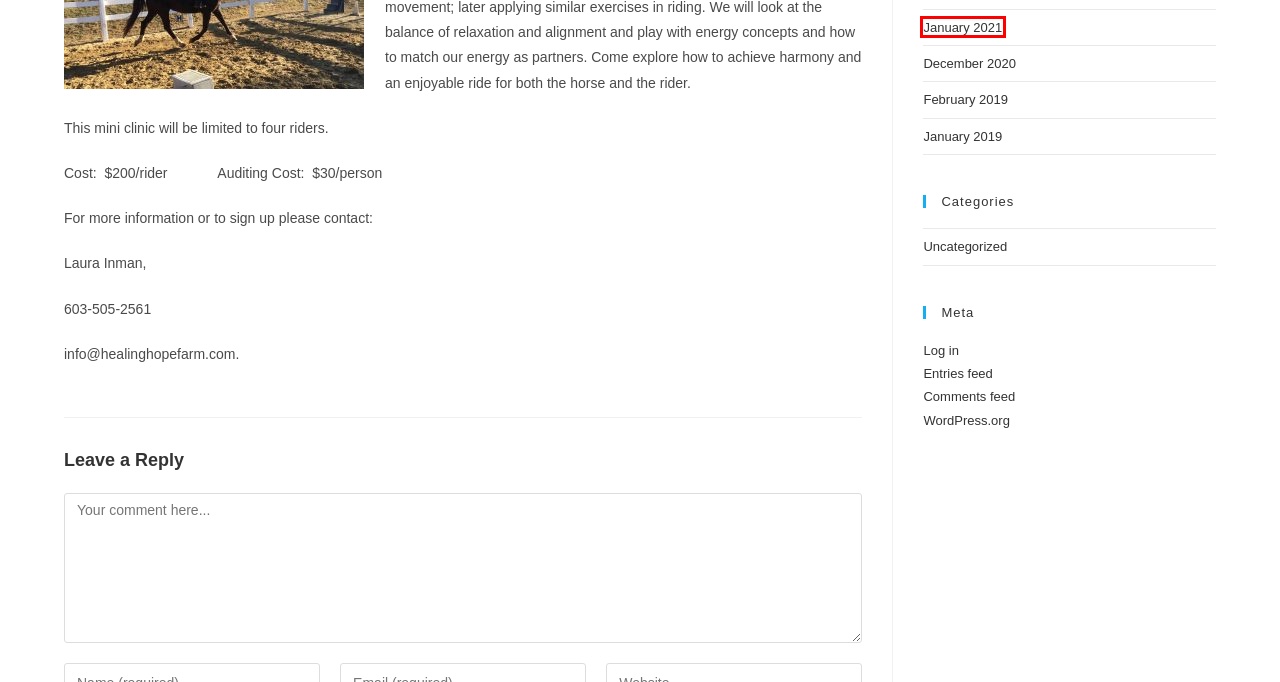Analyze the webpage screenshot with a red bounding box highlighting a UI element. Select the description that best matches the new webpage after clicking the highlighted element. Here are the options:
A. December 2020 – HealingHopeFarm
B. Comments for HealingHopeFarm
C. Uncategorized – HealingHopeFarm
D. February 2019 – HealingHopeFarm
E. Blog Tool, Publishing Platform, and CMS – WordPress.org
F. Log In ‹ HealingHopeFarm — WordPress
G. January 2019 – HealingHopeFarm
H. January 2021 – HealingHopeFarm

H